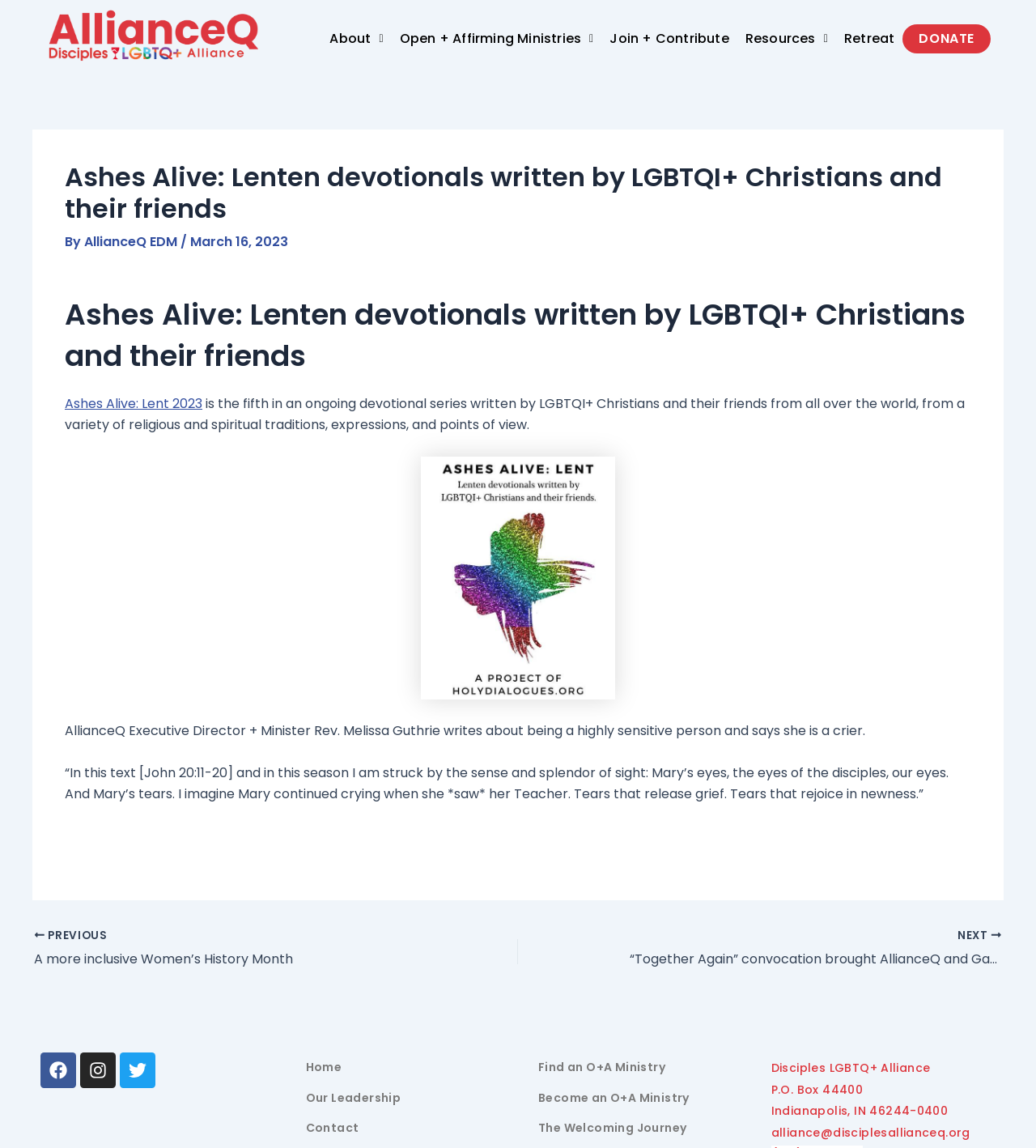What is the name of the devotional series?
Please give a detailed answer to the question using the information shown in the image.

I found the answer by looking at the heading 'Ashes Alive: Lenten devotionals written by LGBTQI+ Christians and their friends' which is located at the top of the webpage. This heading is a prominent element on the page and is likely to be the title of the devotional series.